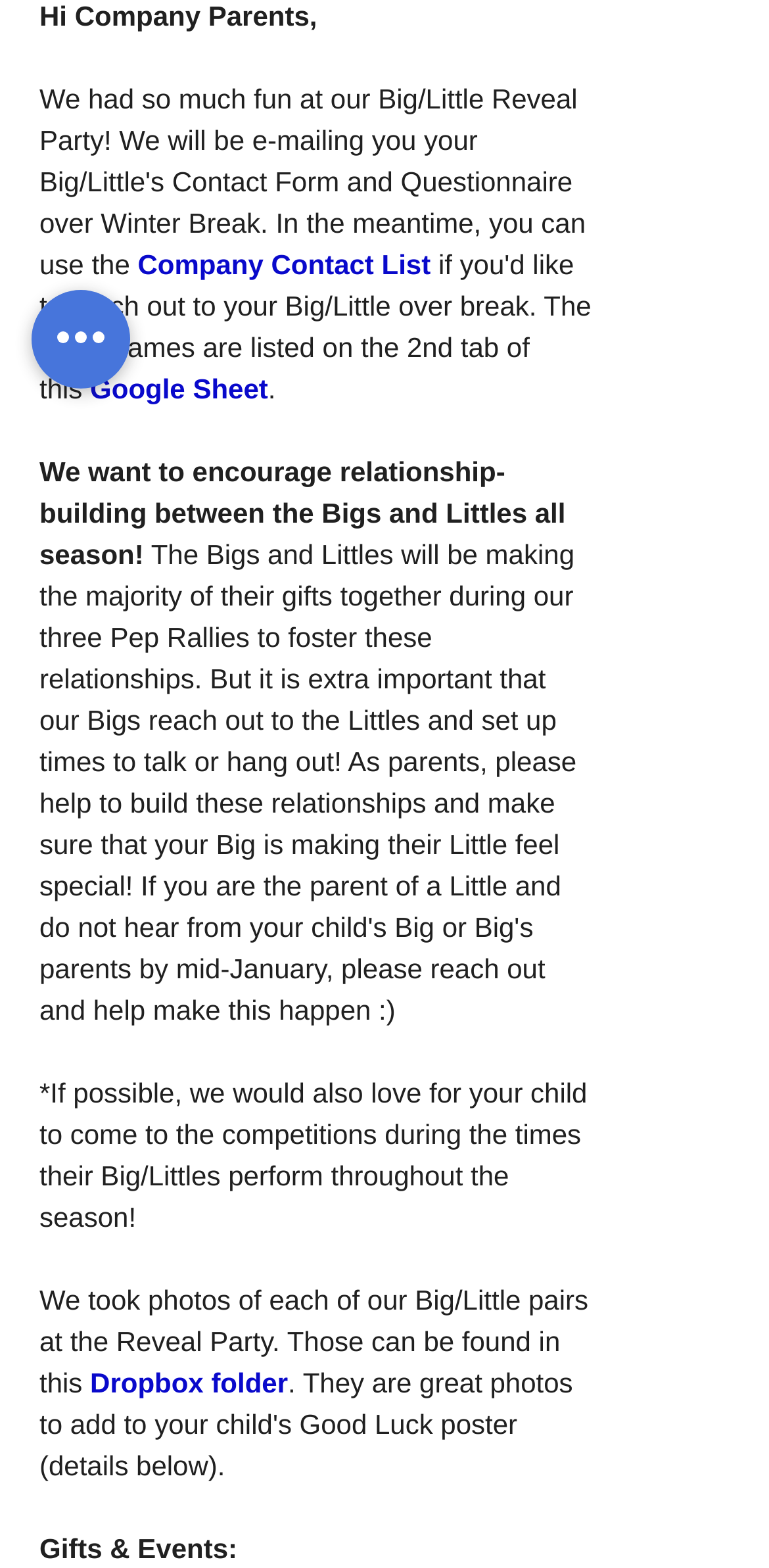Provide the bounding box coordinates of the HTML element described by the text: "English".

None